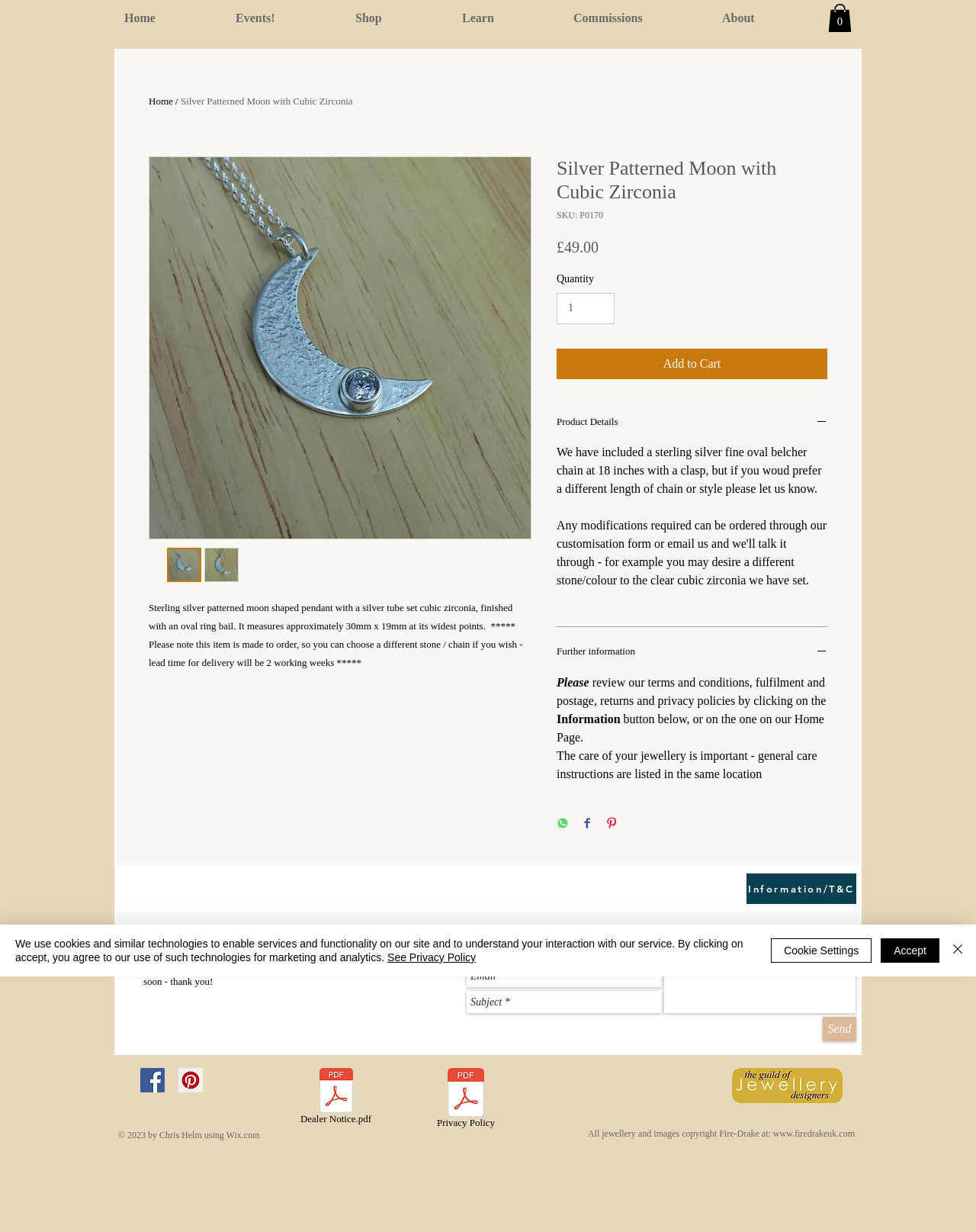Show me the bounding box coordinates of the clickable region to achieve the task as per the instruction: "Click the 'Send' button".

[0.843, 0.826, 0.877, 0.845]